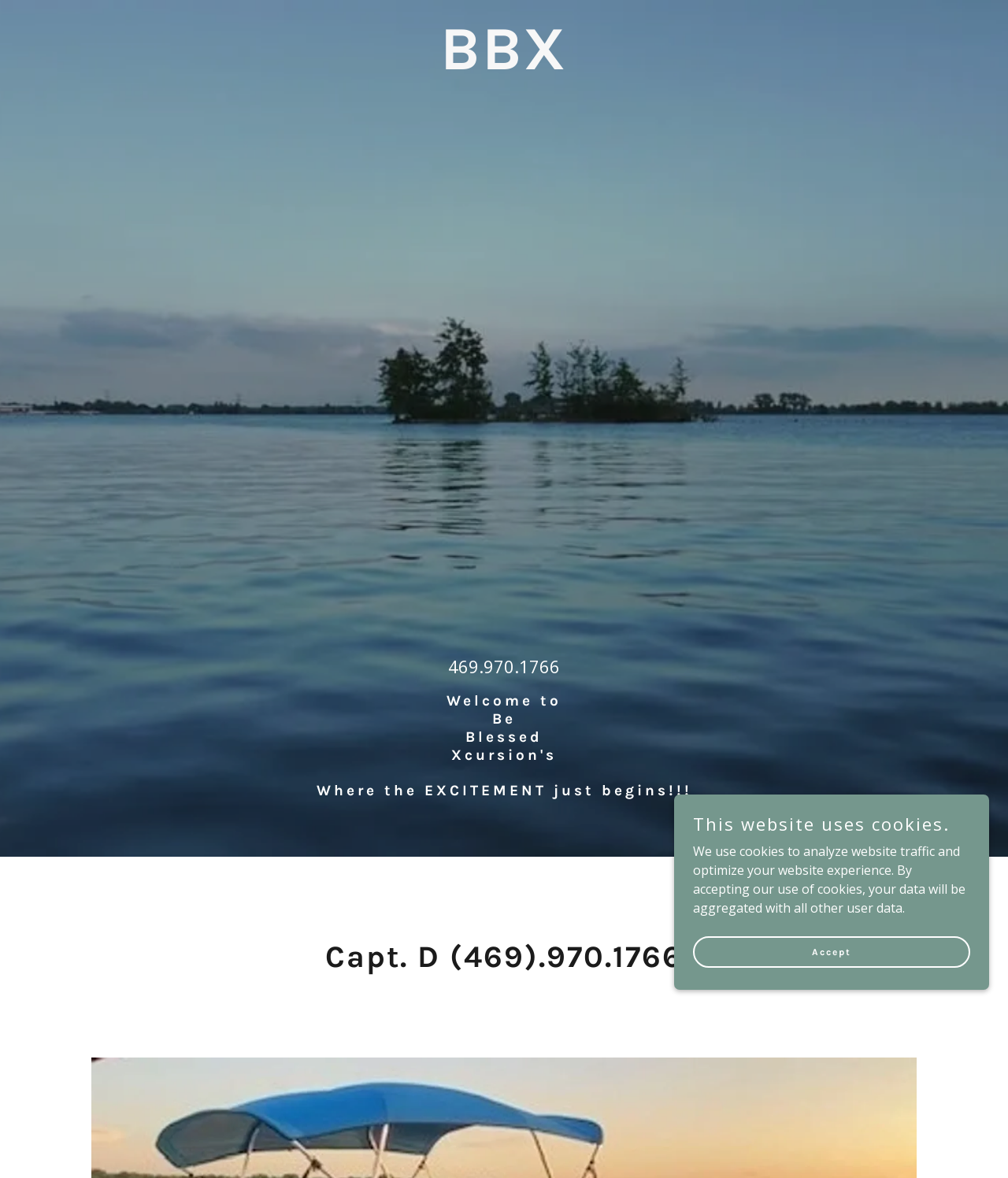Summarize the webpage with intricate details.

The webpage is about Be Blessed Xcursion's, a company offering customized boat excursions for family and friends. At the top of the page, there is a video that spans the entire width of the page. Below the video, there is a main section that takes up most of the page's height. 

On the top-right corner of the main section, there is a link with the text "BBX" that has a popup menu. Next to it, there is a link with a phone number "469.970.1766". 

Below these links, there is a heading that welcomes visitors to Be Blessed Xcursion's, emphasizing that the excitement just begins. This heading is positioned roughly in the middle of the main section.

On the bottom-left corner of the page, there is a heading with the text "Capt. D (469).970.1766", which appears to be a contact information for the captain. 

At the very bottom of the page, there is a notice about the website using cookies, followed by a paragraph explaining the purpose of the cookies. Next to this notice, there is a link to "Accept" the use of cookies.